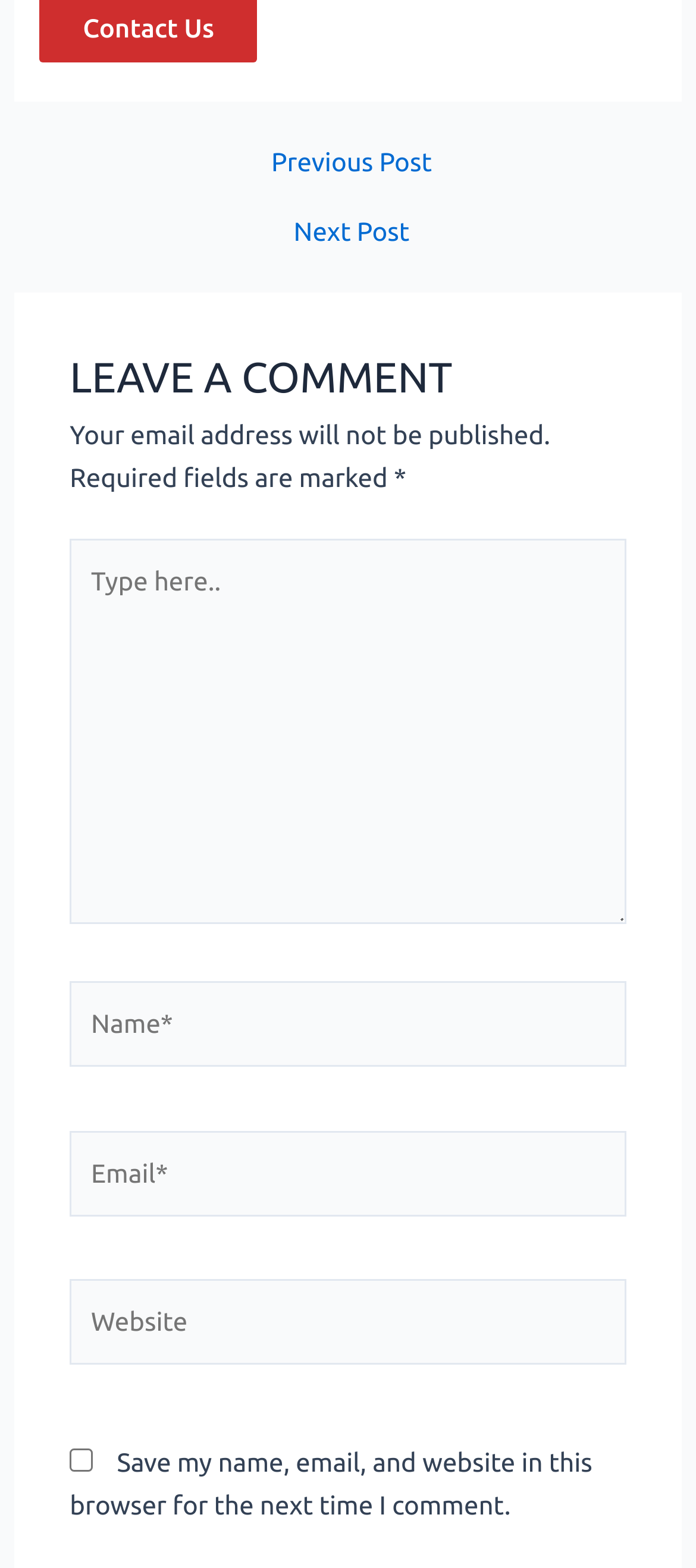What is required to leave a comment?
Please provide a single word or phrase as your answer based on the screenshot.

Name and Email